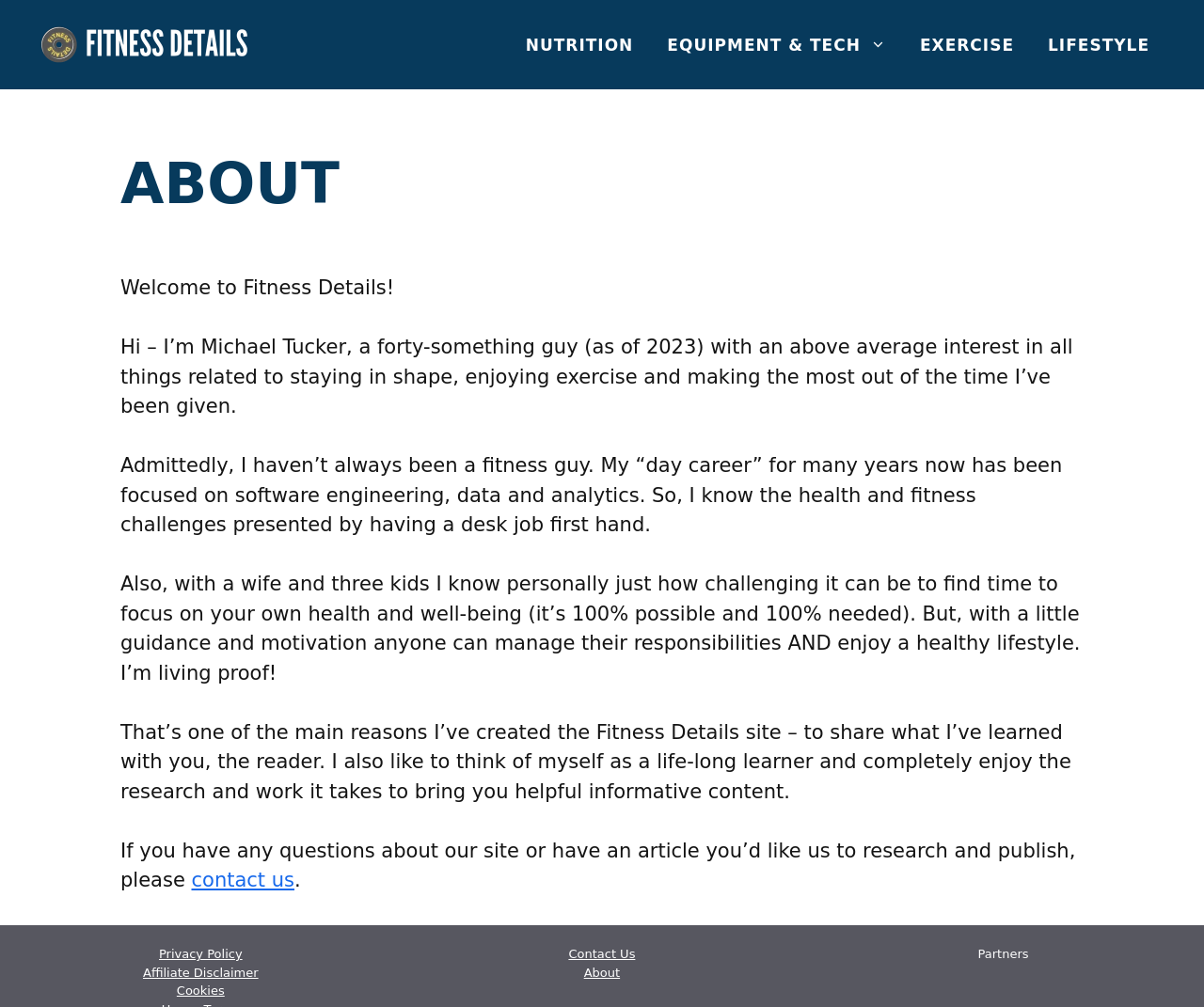Determine the bounding box coordinates of the clickable region to carry out the instruction: "Read about Michael Tucker".

[0.1, 0.333, 0.891, 0.415]